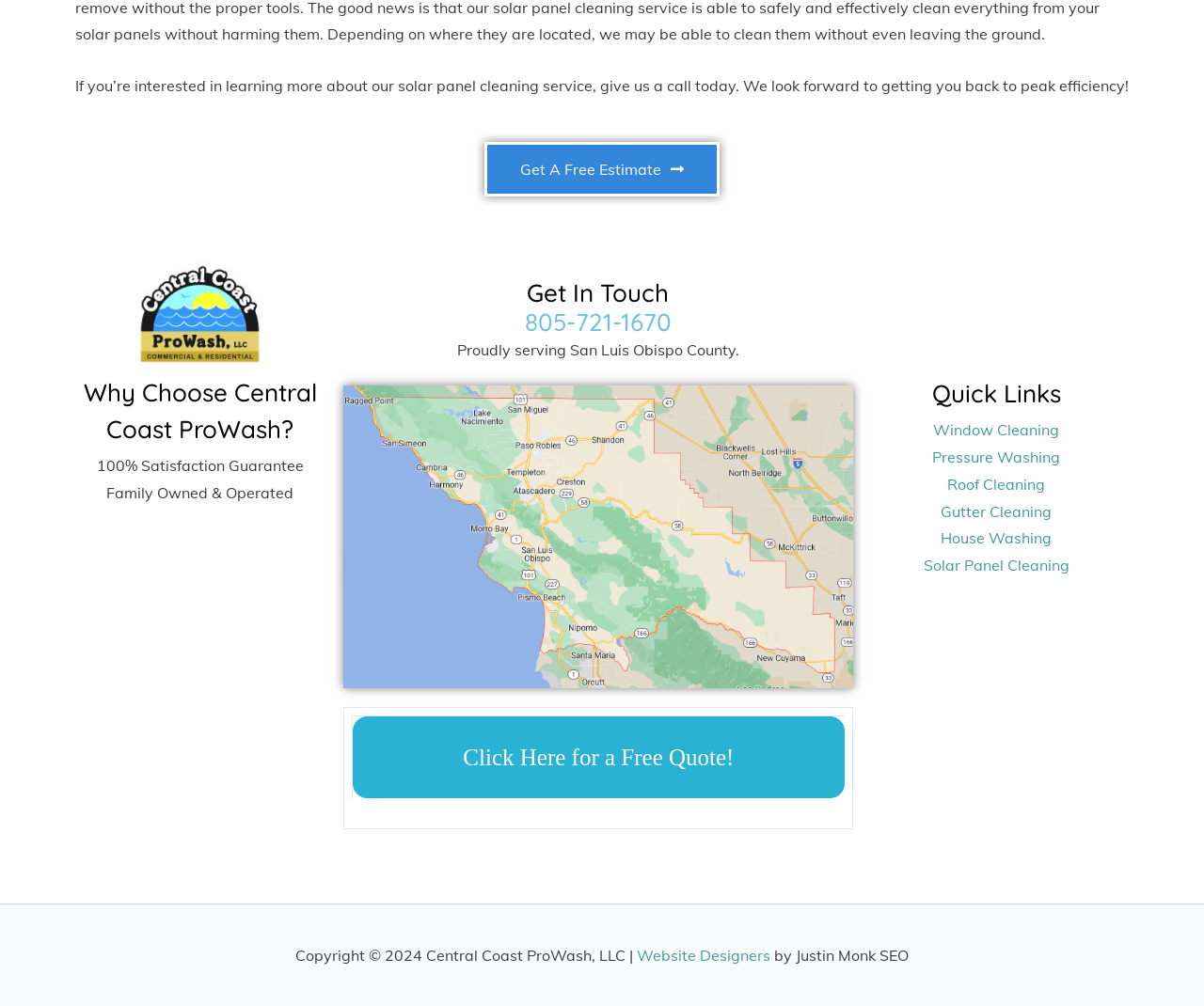Please specify the bounding box coordinates of the clickable section necessary to execute the following command: "Click here for a free quote".

[0.385, 0.74, 0.61, 0.765]